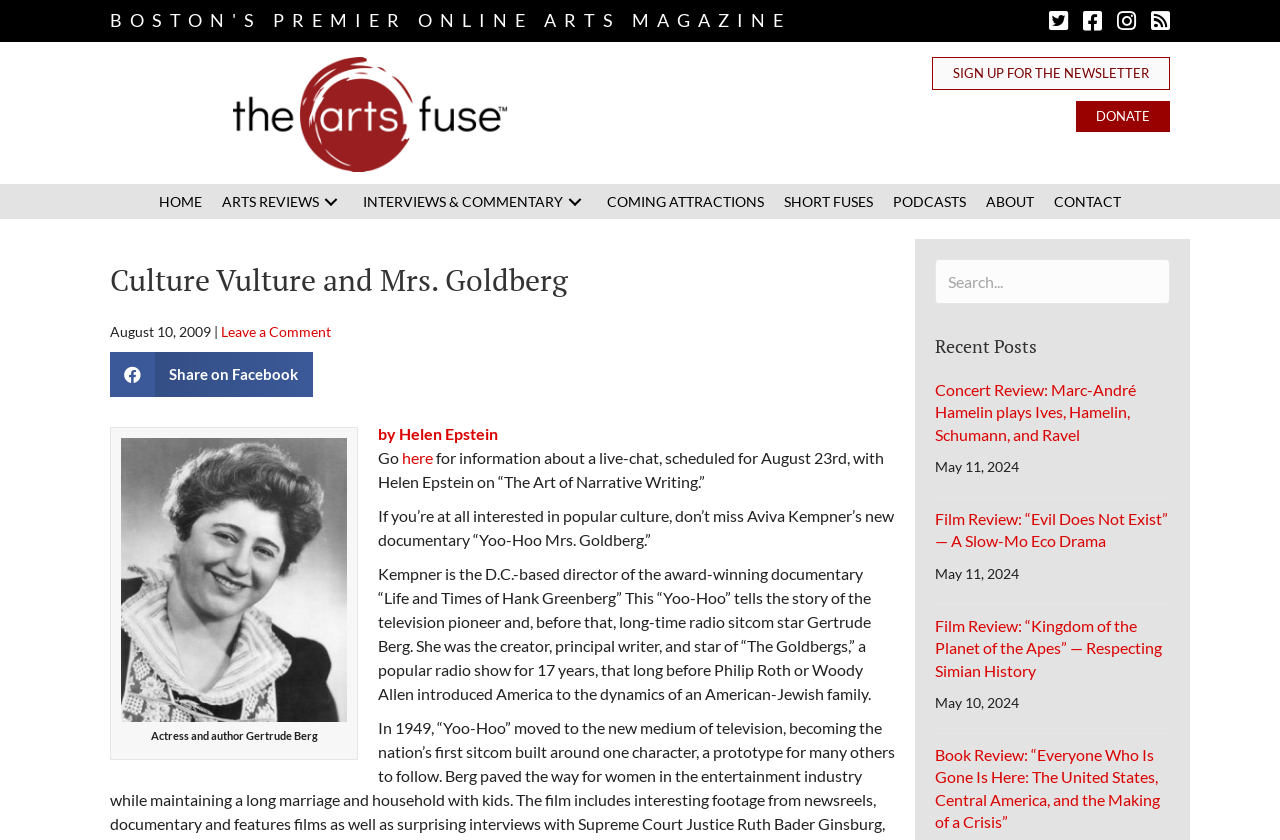What is the name of the logo in the top left corner?
Look at the screenshot and respond with one word or a short phrase.

The Arts Fuse logo